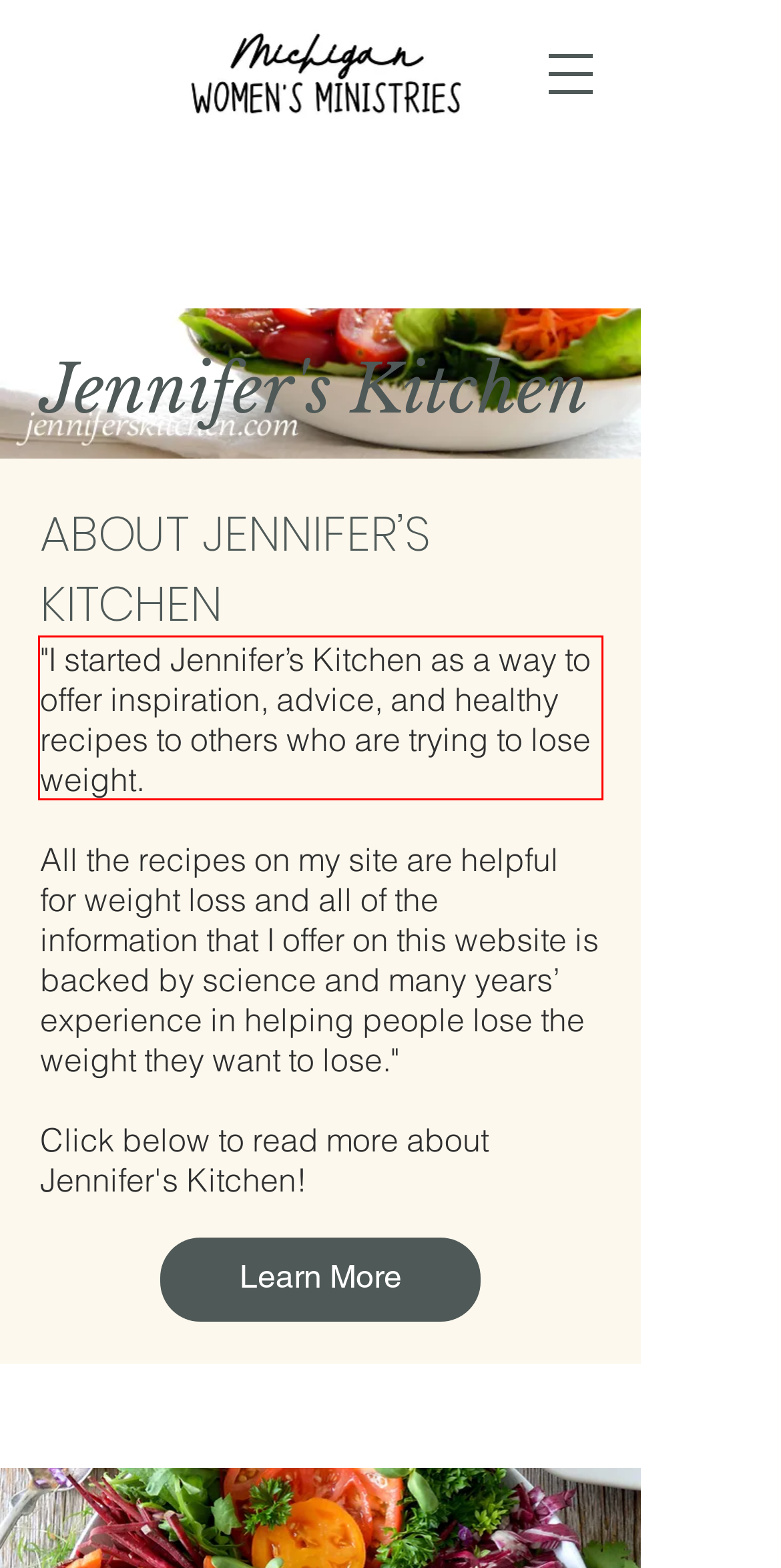Using the provided screenshot of a webpage, recognize and generate the text found within the red rectangle bounding box.

"I started Jennifer’s Kitchen as a way to offer inspiration, advice, and healthy recipes to others who are trying to lose weight.